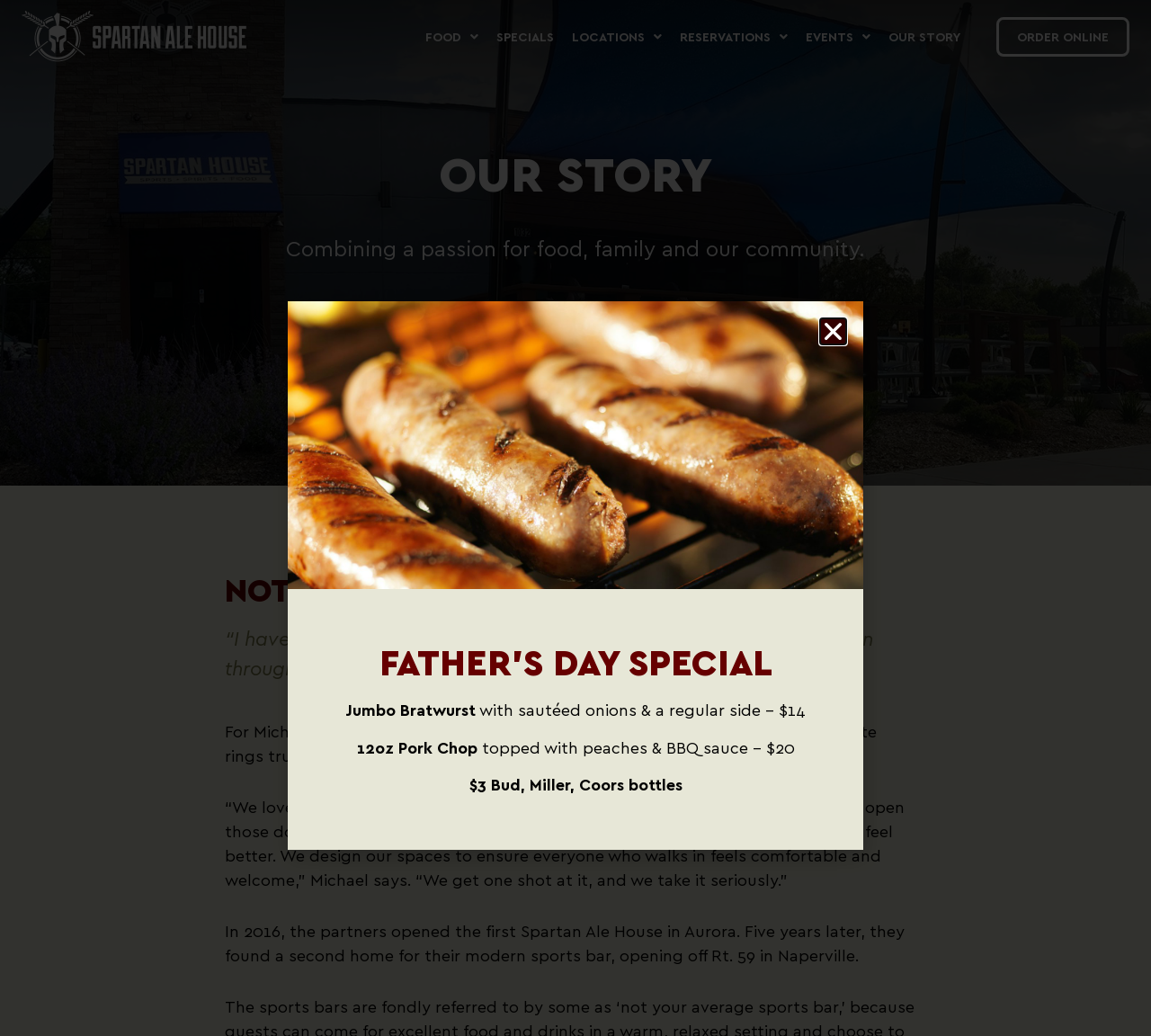Find the bounding box coordinates of the clickable element required to execute the following instruction: "Make a RESERVATION". Provide the coordinates as four float numbers between 0 and 1, i.e., [left, top, right, bottom].

[0.583, 0.0, 0.692, 0.07]